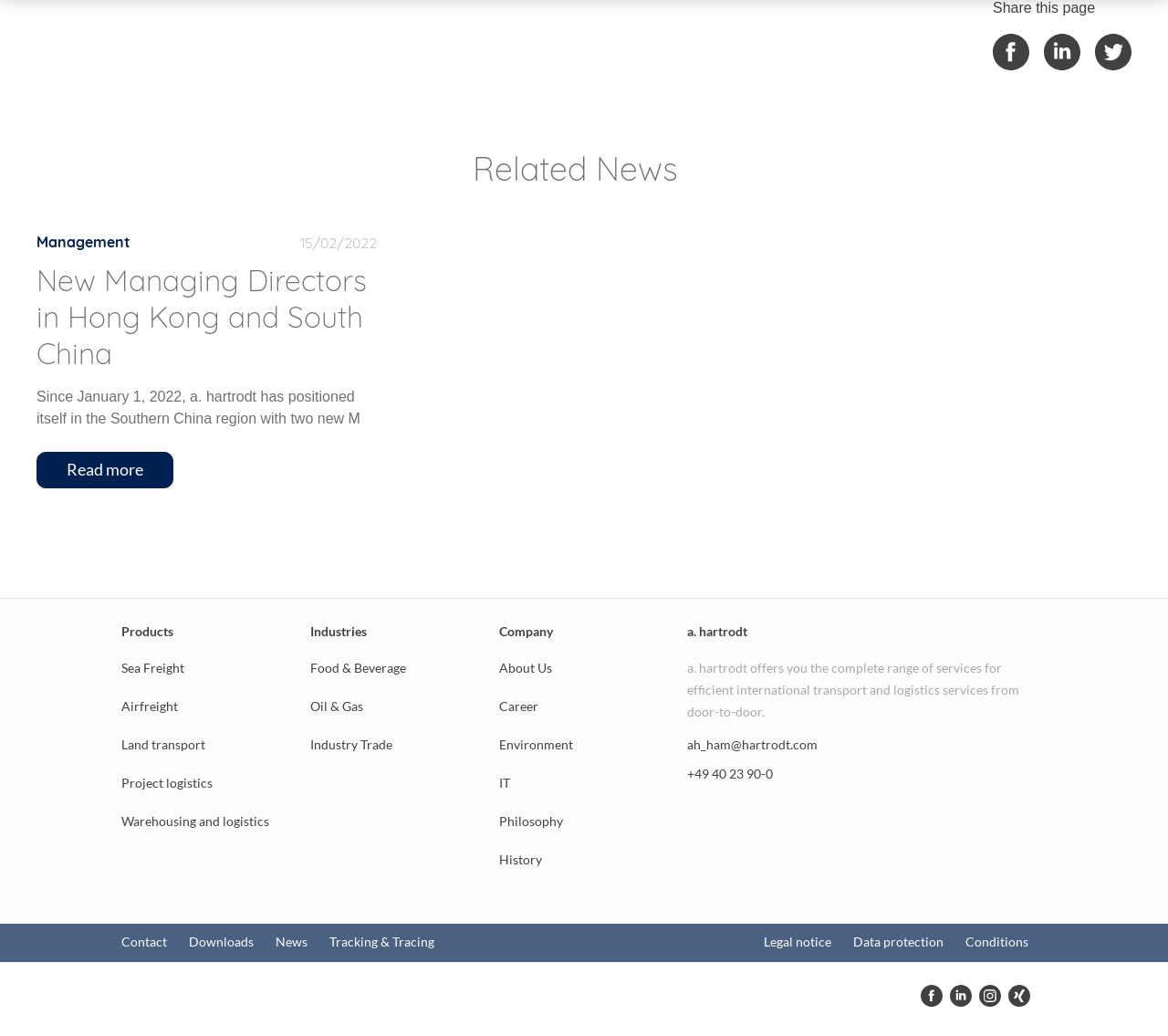Find the bounding box coordinates for the HTML element described in this sentence: "Food & Beverage". Provide the coordinates as four float numbers between 0 and 1, in the format [left, top, right, bottom].

[0.266, 0.634, 0.348, 0.657]